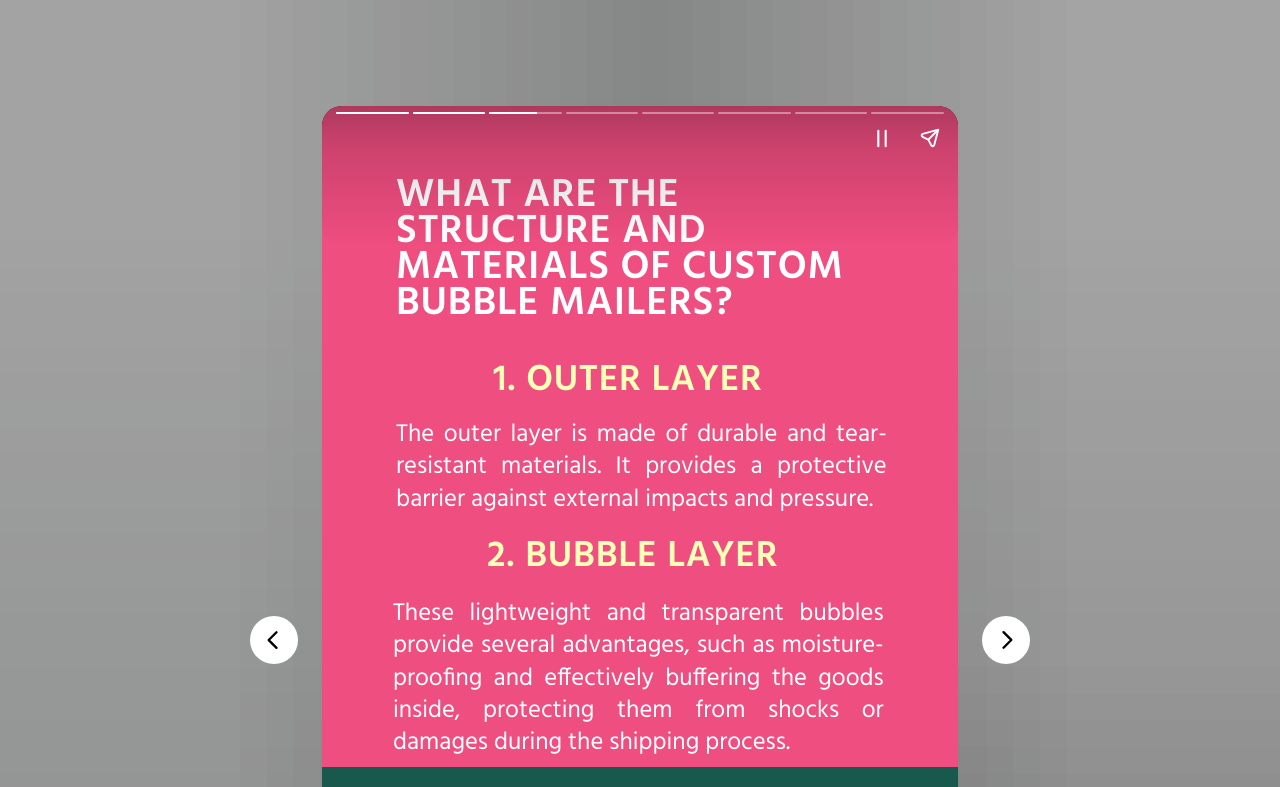What is the purpose of custom bubble mailers?
Please analyze the image and answer the question with as much detail as possible.

Custom bubble mailers provide cushioning and protection for items during shipping, and they can also be used to promote a brand, making them a great way to protect products and promote a brand at the same time.